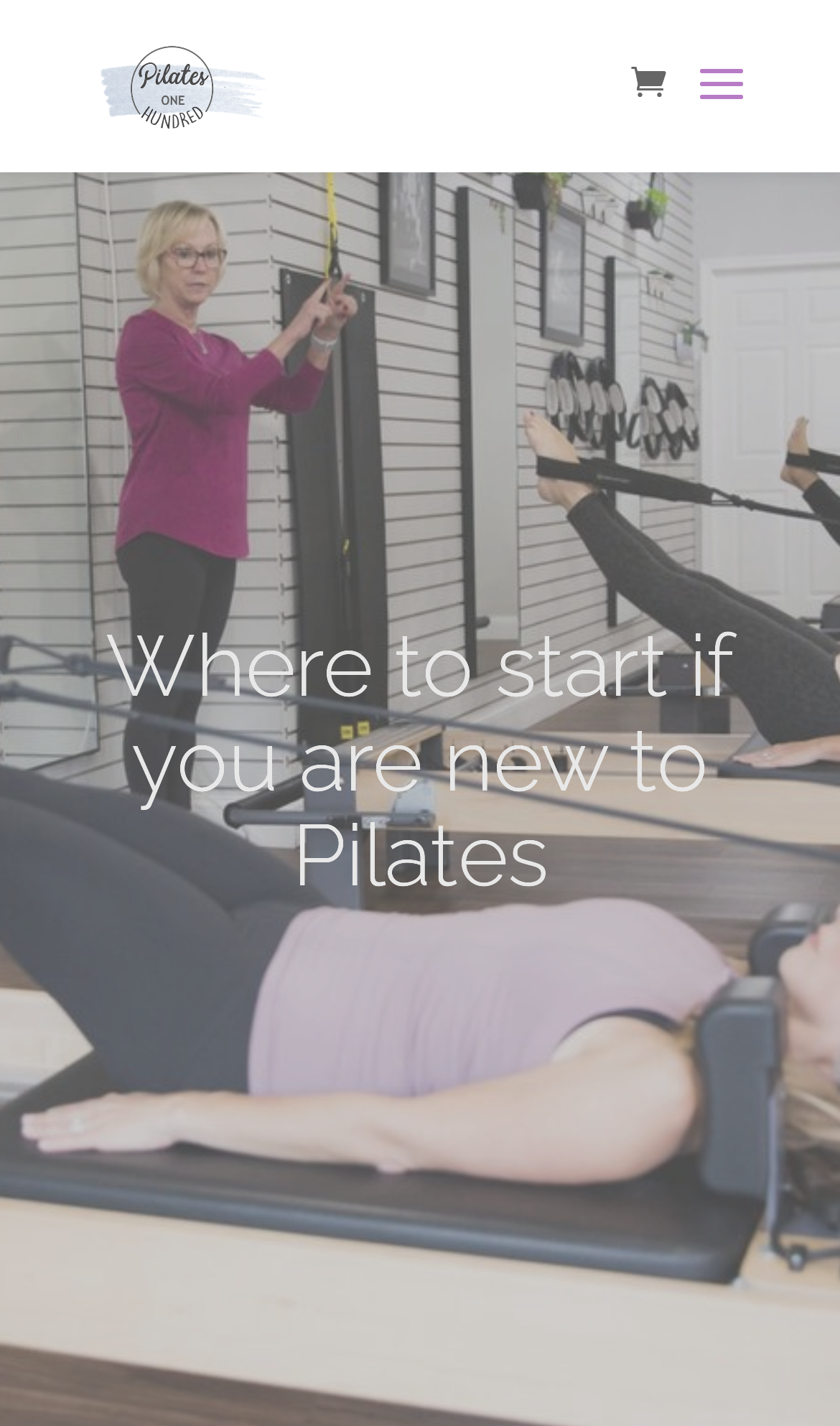Please find the top heading of the webpage and generate its text.

Where to start if you are new to Pilates